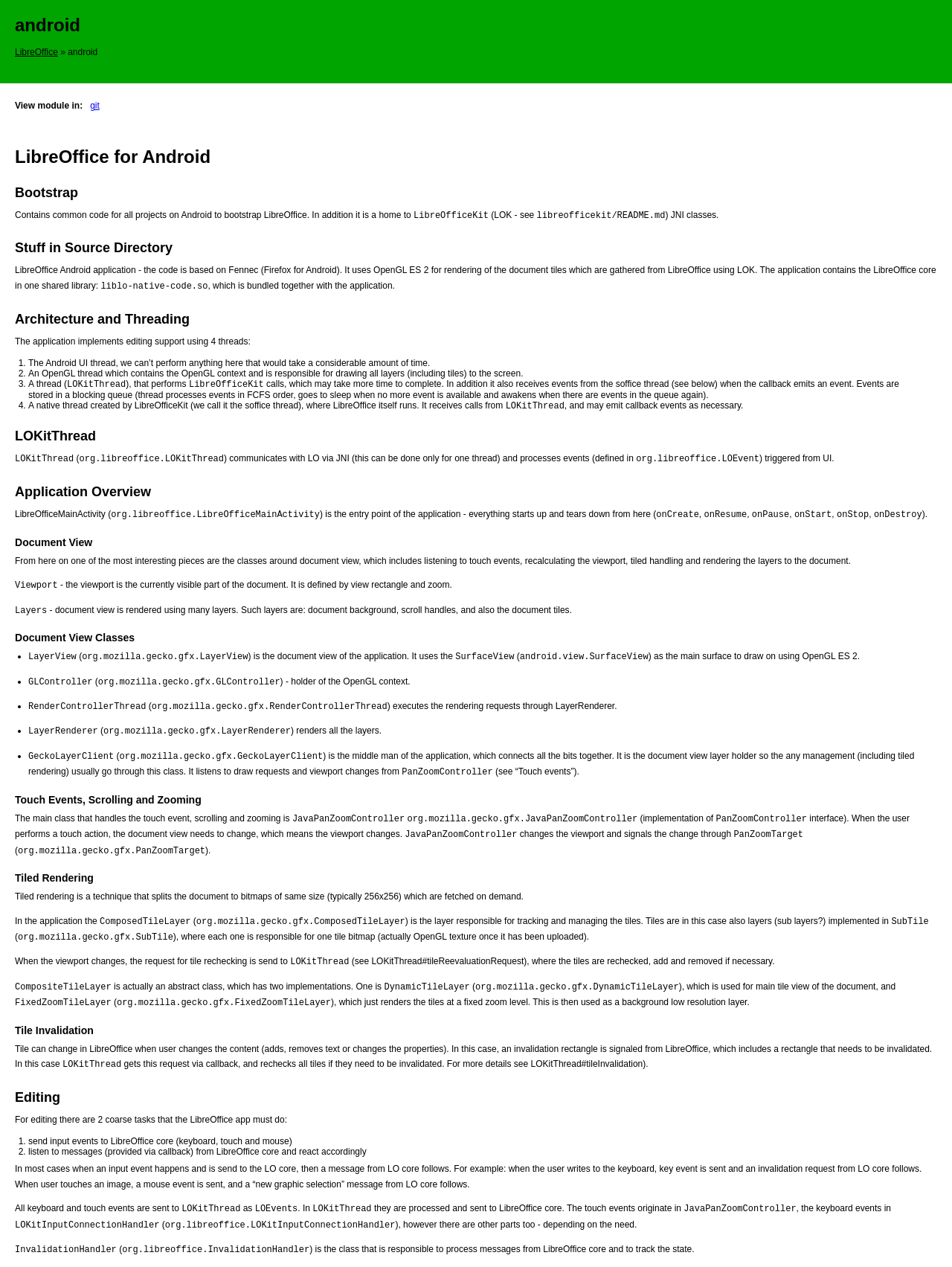Based on the element description: "parent_node: Improvements title="Copy to clipboard"", identify the UI element and provide its bounding box coordinates. Use four float numbers between 0 and 1, [left, top, right, bottom].

None